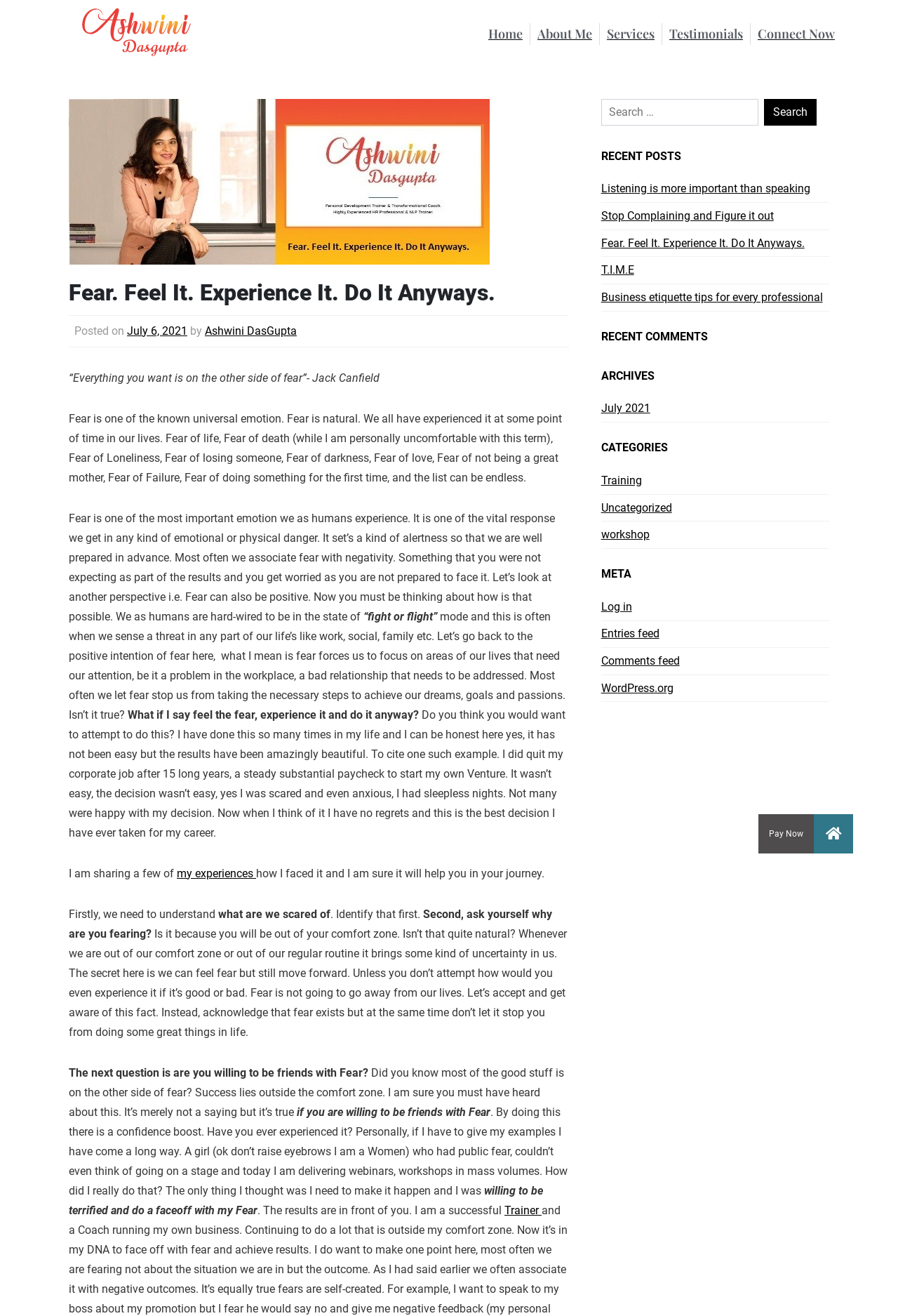Is there a search function on the webpage?
Based on the visual information, provide a detailed and comprehensive answer.

The search function can be found on the right side of the webpage, which includes a search box and a 'Search' button.